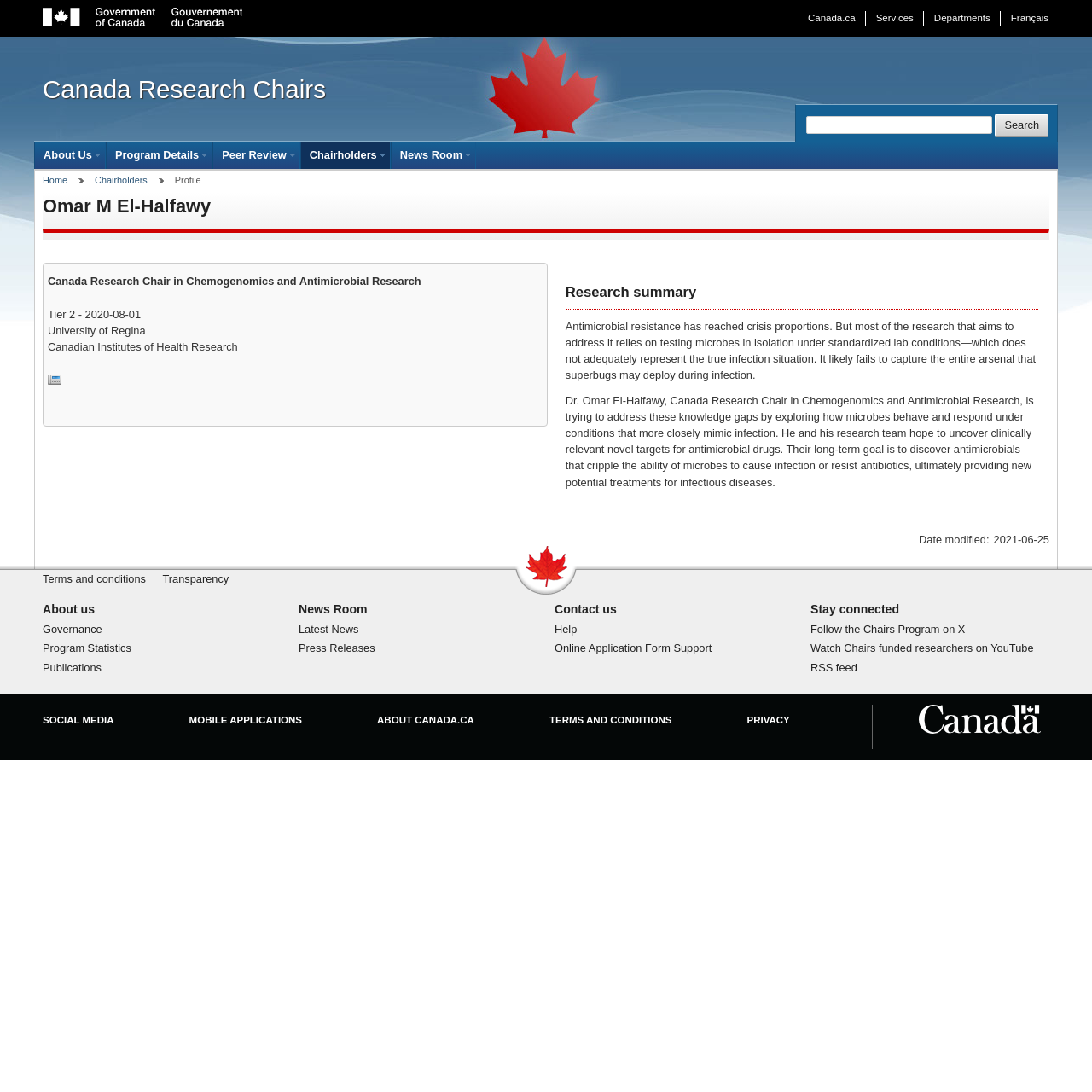Locate the bounding box coordinates of the element that needs to be clicked to carry out the instruction: "Search for something". The coordinates should be given as four float numbers ranging from 0 to 1, i.e., [left, top, right, bottom].

[0.738, 0.106, 0.909, 0.123]